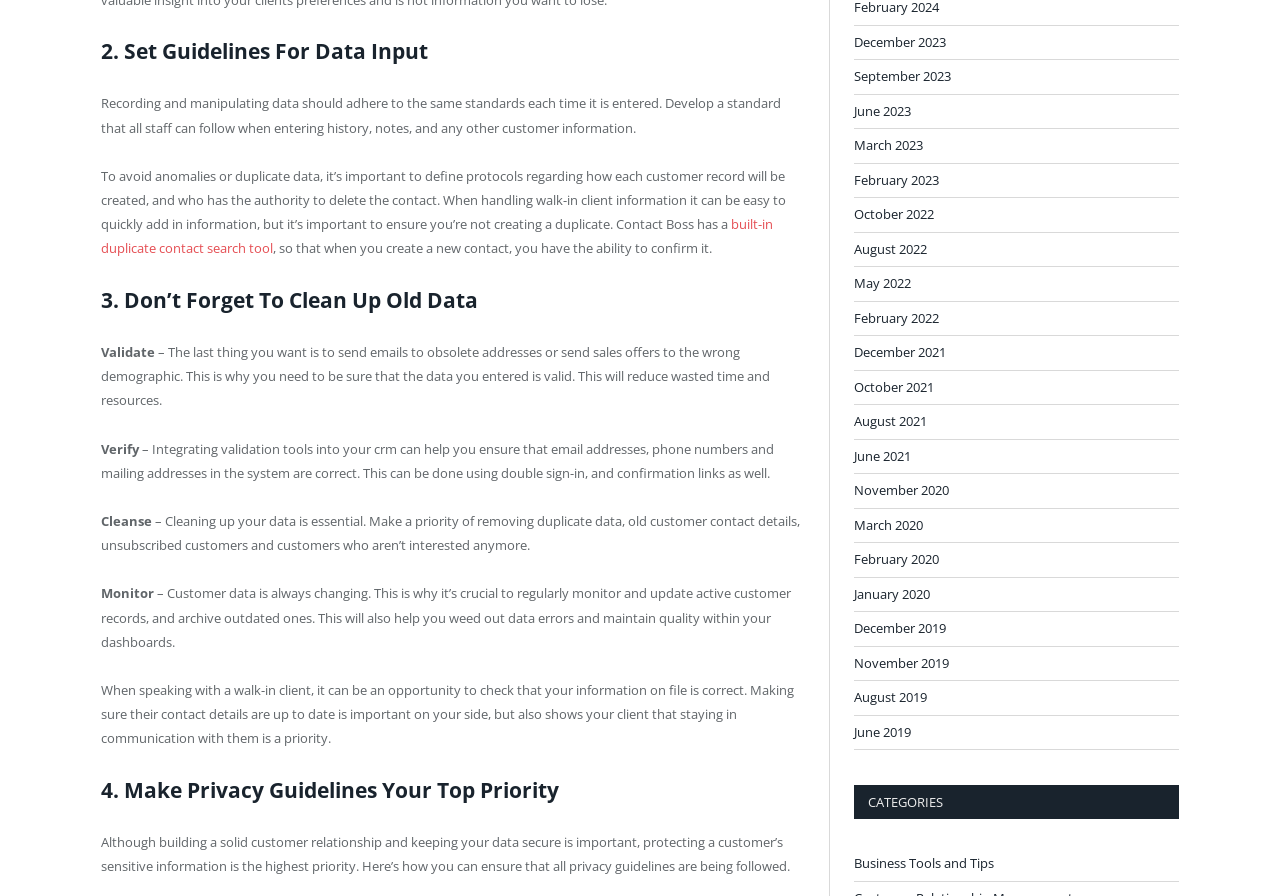What is the highest priority when building a solid customer relationship?
Based on the content of the image, thoroughly explain and answer the question.

The webpage emphasizes that although building a solid customer relationship and keeping data secure is important, protecting a customer's sensitive information is the highest priority. This is essential to ensure that all privacy guidelines are being followed.